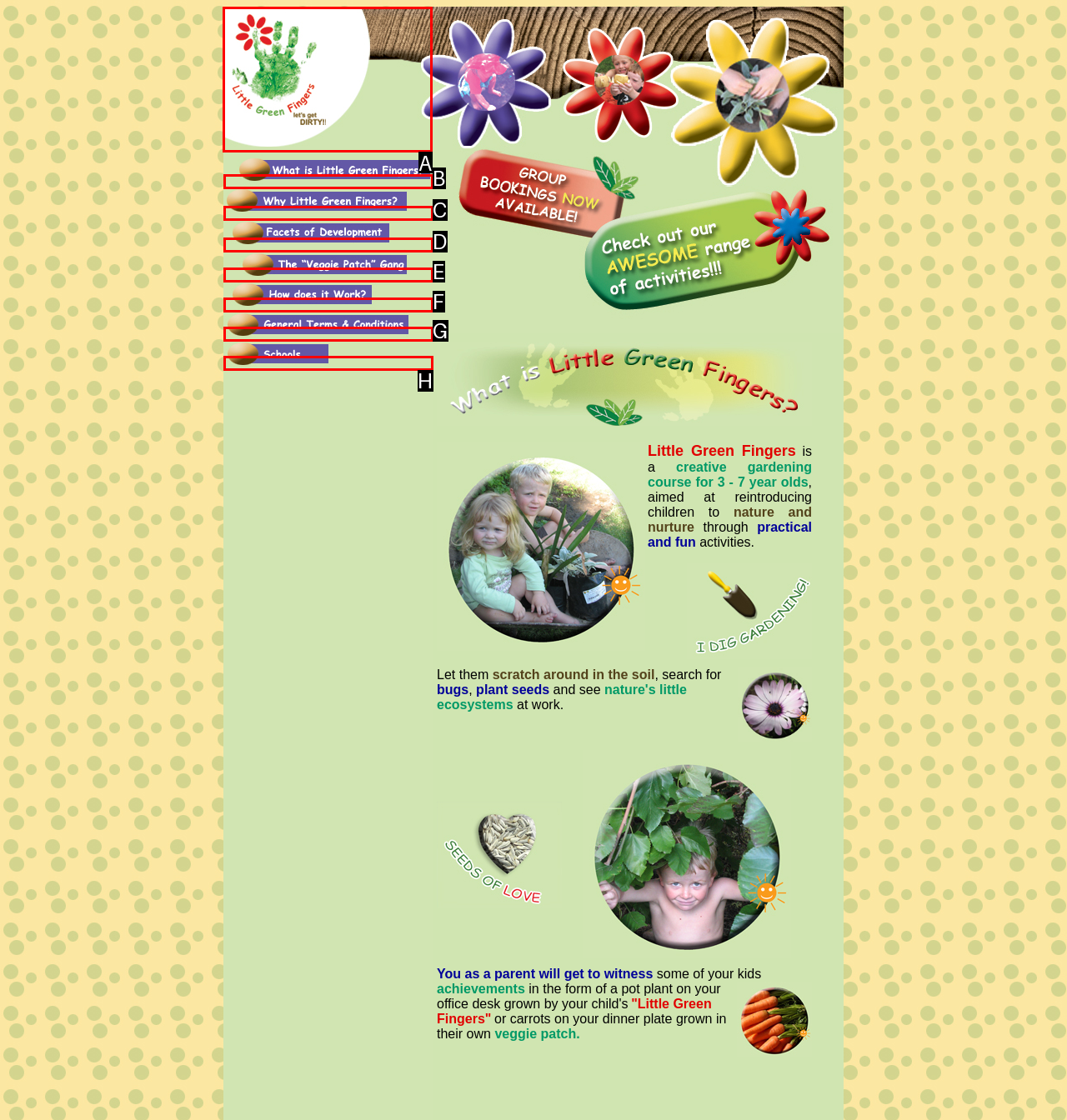For the task: View the image of children gardening, specify the letter of the option that should be clicked. Answer with the letter only.

A